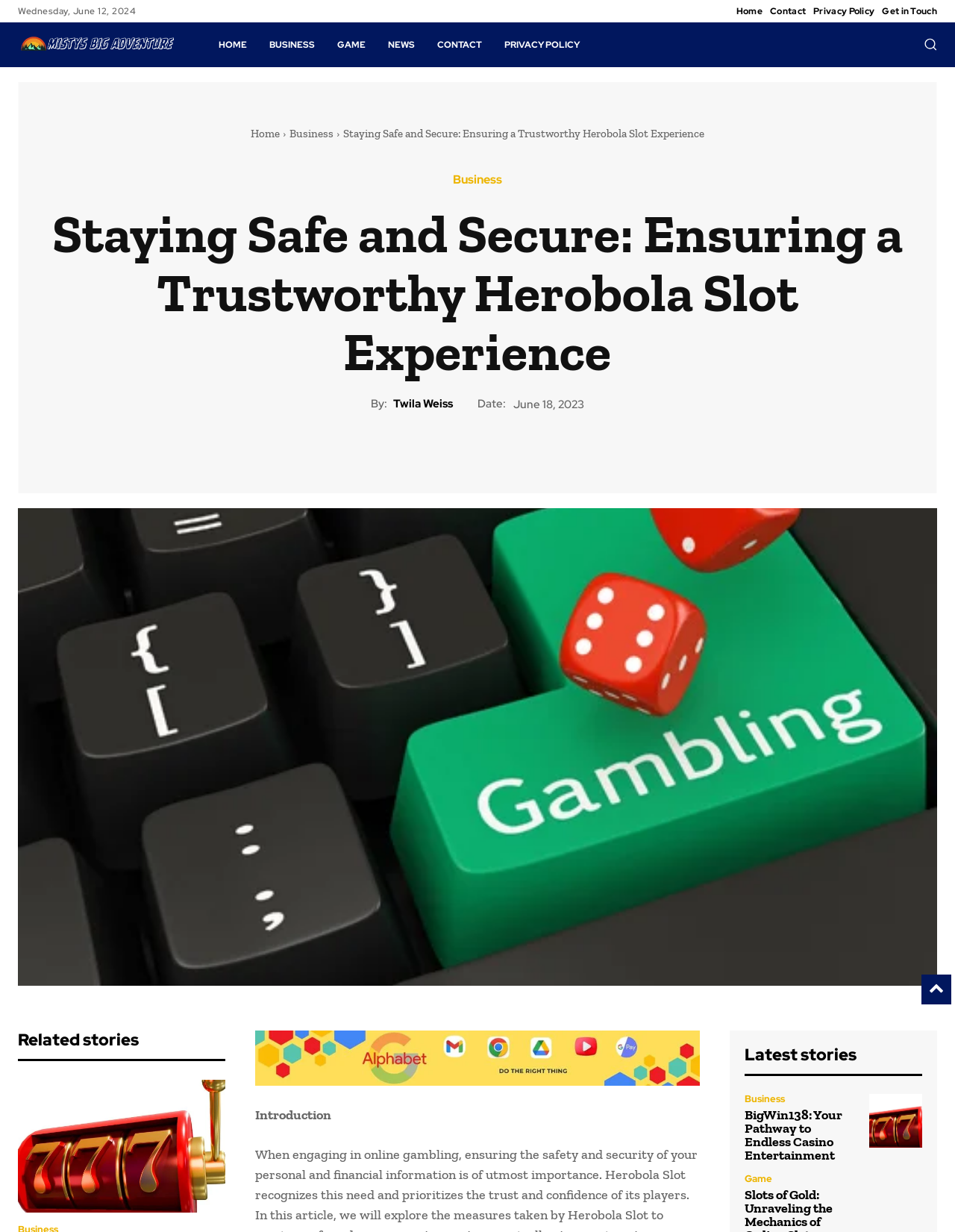What is the text above the image with the id 'spot_img'?
Please provide a detailed and comprehensive answer to the question.

I found the text by looking at the section where the image with the id 'spot_img' is located, and I saw a static text element with the content 'Related stories' above it.